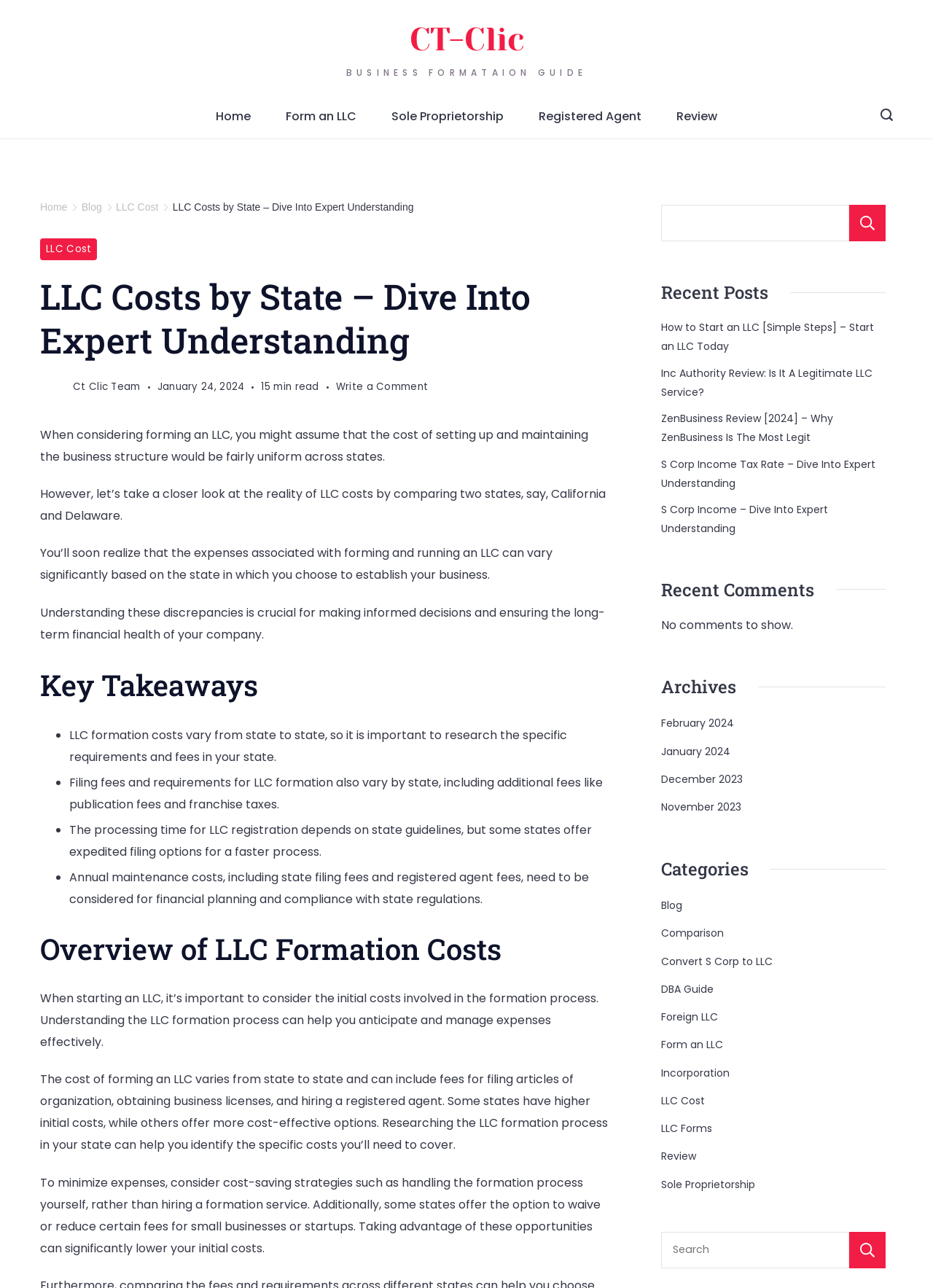Provide an in-depth caption for the contents of the webpage.

This webpage is about LLC costs by state, providing information on the varying costs of forming an LLC in each state. At the top, there is a progress bar and a header with the title "LLC Costs By State - Dive Into Expert Understanding". Below the header, there are several links to different sections of the website, including "Home", "Form an LLC", "Sole Proprietorship", and "Registered Agent".

On the left side of the page, there is a search icon link and a button with a search icon. Below that, there are links to "Home", "Blog", "LLC Cost", and other related topics. There is also an image and a link to "CT-Clic Team".

The main content of the page starts with a heading "LLC Costs by State – Dive Into Expert Understanding" and a subheading "When considering forming an LLC, you might assume that the cost of setting up and maintaining the business structure would be fairly uniform across states." The text explains that the cost of forming an LLC varies from state to state and provides examples of the differences in costs between California and Delaware.

The page then lists "Key Takeaways" in bullet points, including the importance of researching specific requirements and fees in each state, the varying filing fees and requirements, and the need to consider annual maintenance costs.

The next section is titled "Overview of LLC Formation Costs" and provides more information on the initial costs involved in forming an LLC, including fees for filing articles of organization, obtaining business licenses, and hiring a registered agent. The text also suggests cost-saving strategies, such as handling the formation process oneself or taking advantage of fee waivers or reductions for small businesses or startups.

On the right side of the page, there are several sections, including "Recent Posts", "Recent Comments", "Archives", and "Categories". The "Recent Posts" section lists several links to related articles, including "How to Start an LLC [Simple Steps] – Start an LLC Today" and "S Corp Income Tax Rate – Dive Into Expert Understanding". The "Recent Comments" section indicates that there are no comments to show. The "Archives" section lists links to previous months, including February 2024, January 2024, and December 2023. The "Categories" section lists links to various topics, including "Blog", "Comparison", "Convert S Corp to LLC", and "Form an LLC".